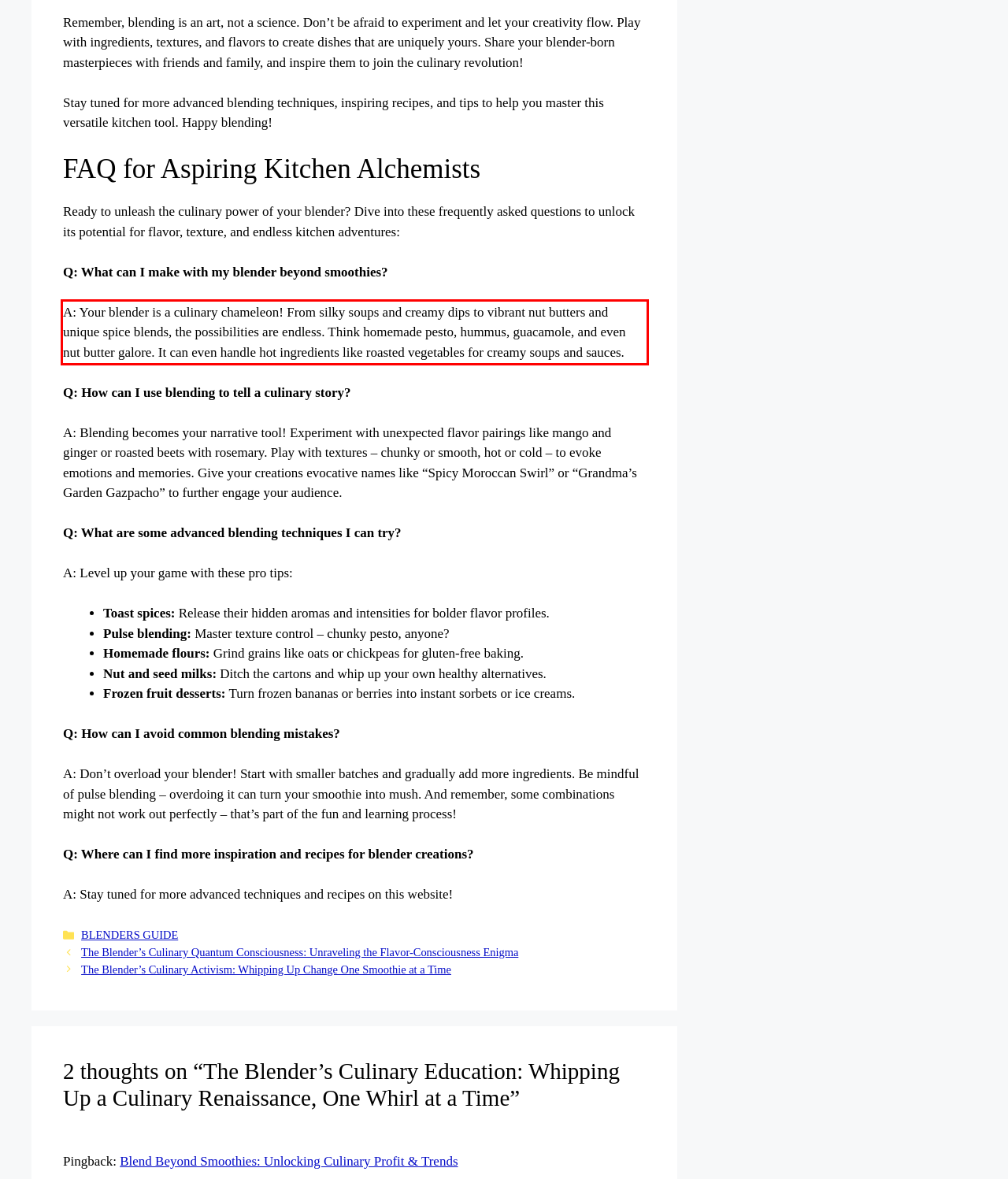Using the webpage screenshot, recognize and capture the text within the red bounding box.

A: Your blender is a culinary chameleon! From silky soups and creamy dips to vibrant nut butters and unique spice blends, the possibilities are endless. Think homemade pesto, hummus, guacamole, and even nut butter galore. It can even handle hot ingredients like roasted vegetables for creamy soups and sauces.